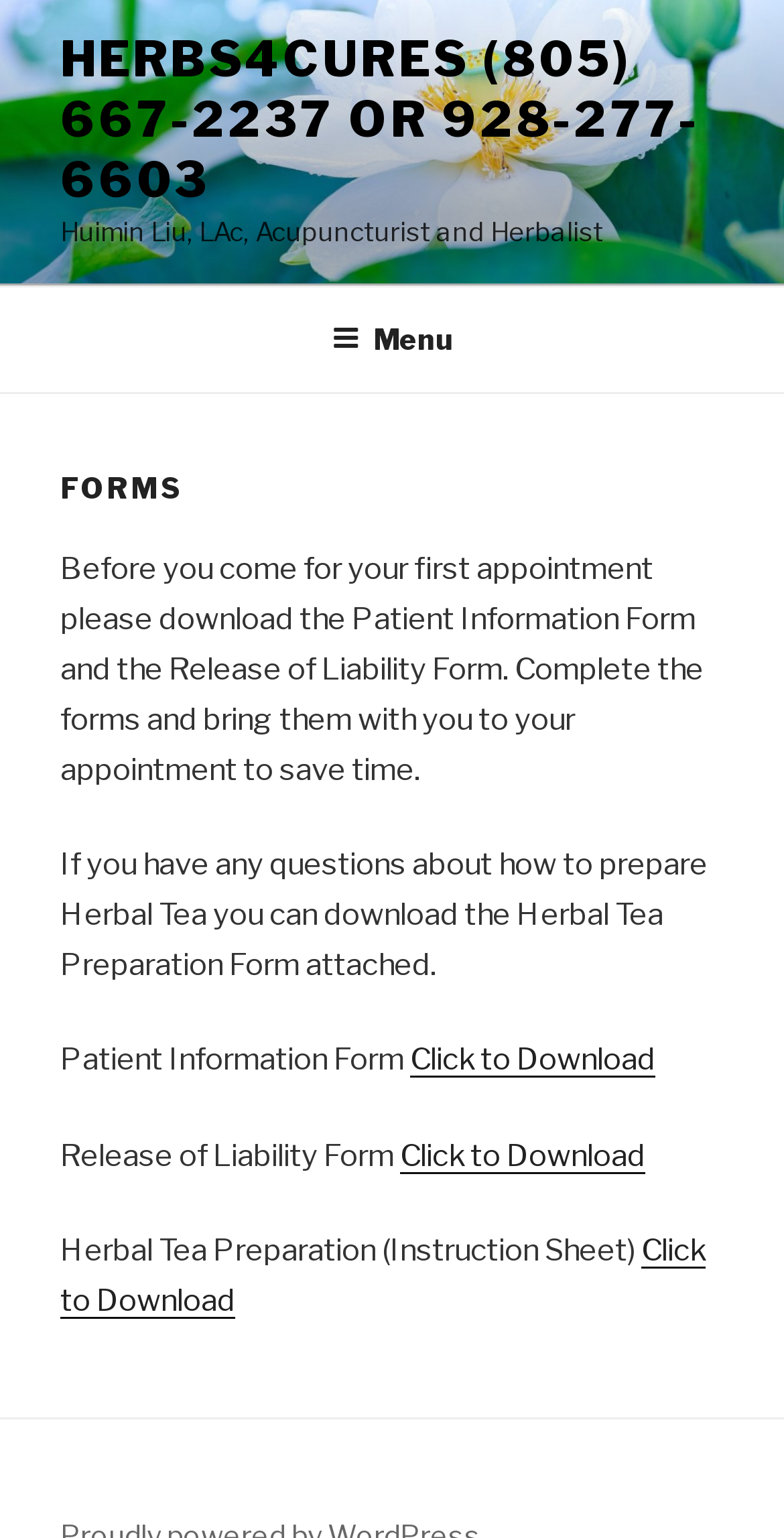Locate the bounding box of the UI element based on this description: "Click to Download". Provide four float numbers between 0 and 1 as [left, top, right, bottom].

[0.523, 0.678, 0.836, 0.701]